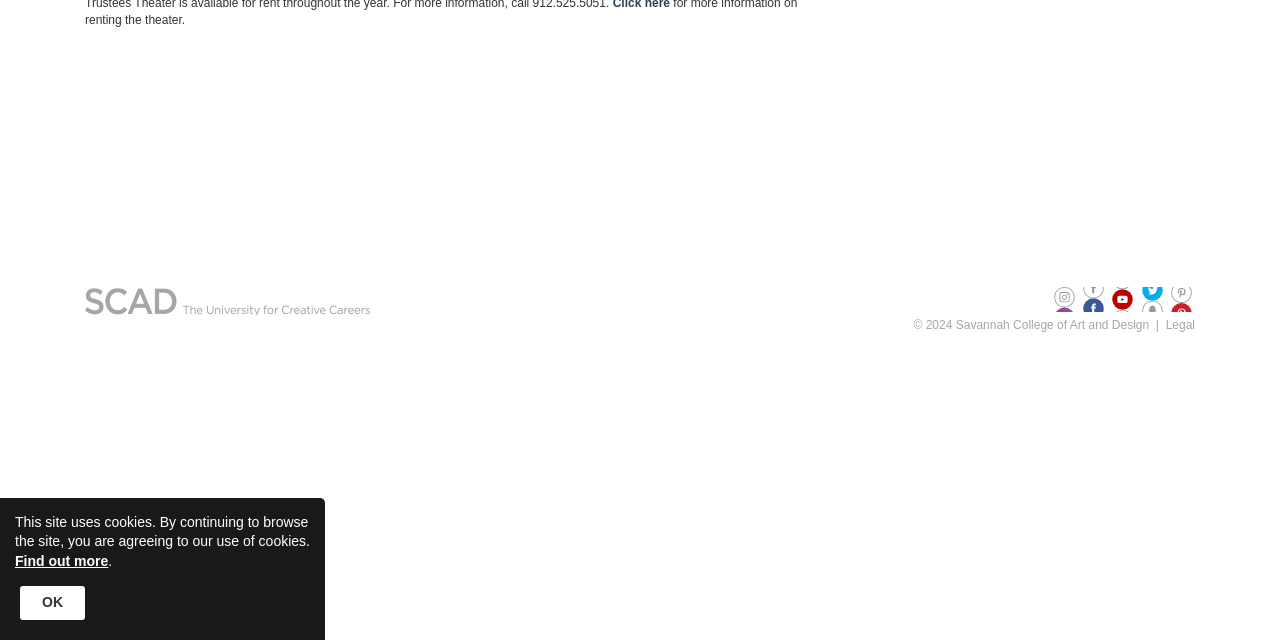Provide the bounding box coordinates of the HTML element described by the text: "Find out more".

[0.012, 0.864, 0.085, 0.889]